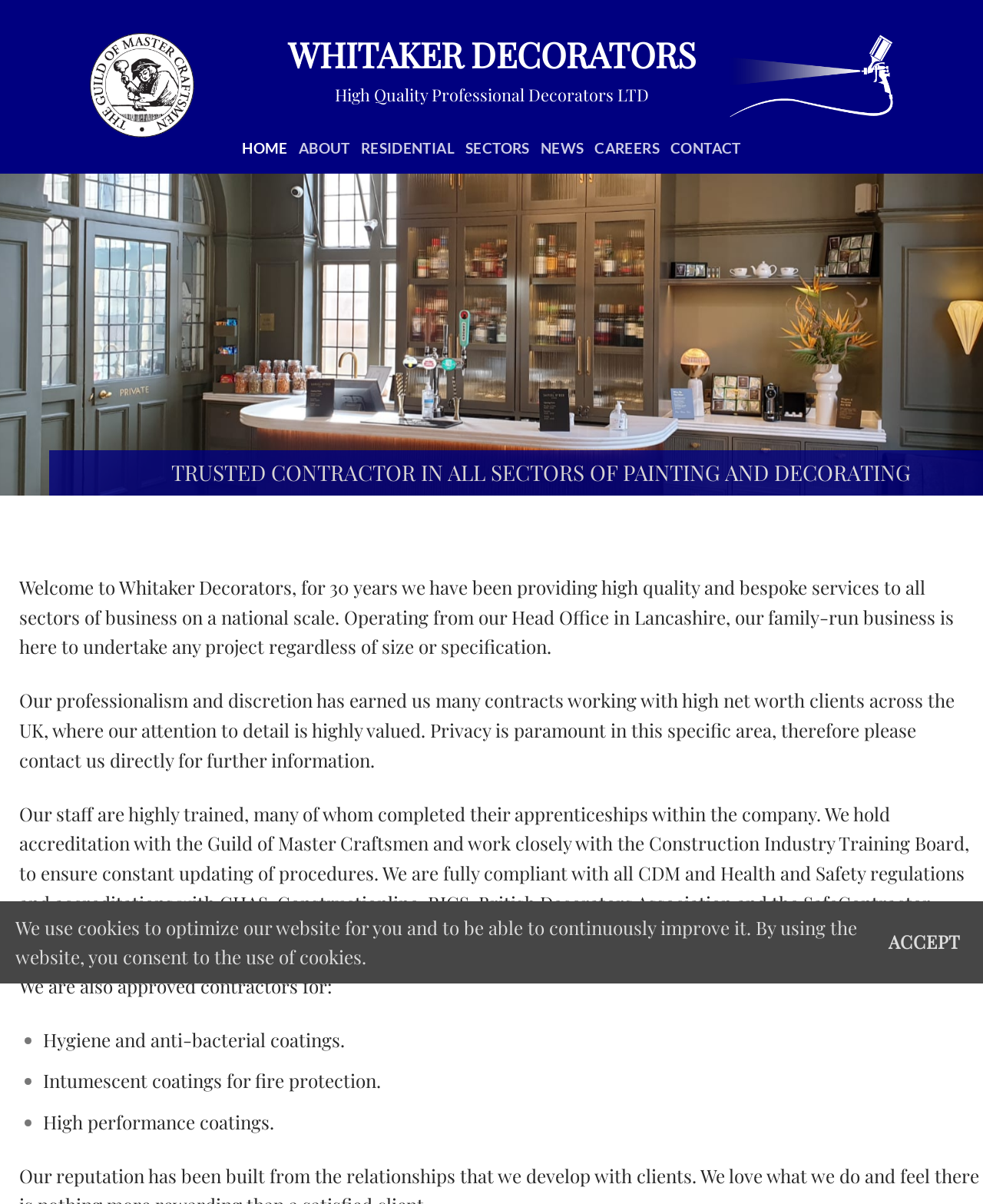Locate the bounding box coordinates of the clickable area to execute the instruction: "Click the Previous button". Provide the coordinates as four float numbers between 0 and 1, represented as [left, top, right, bottom].

[0.026, 0.144, 0.054, 0.412]